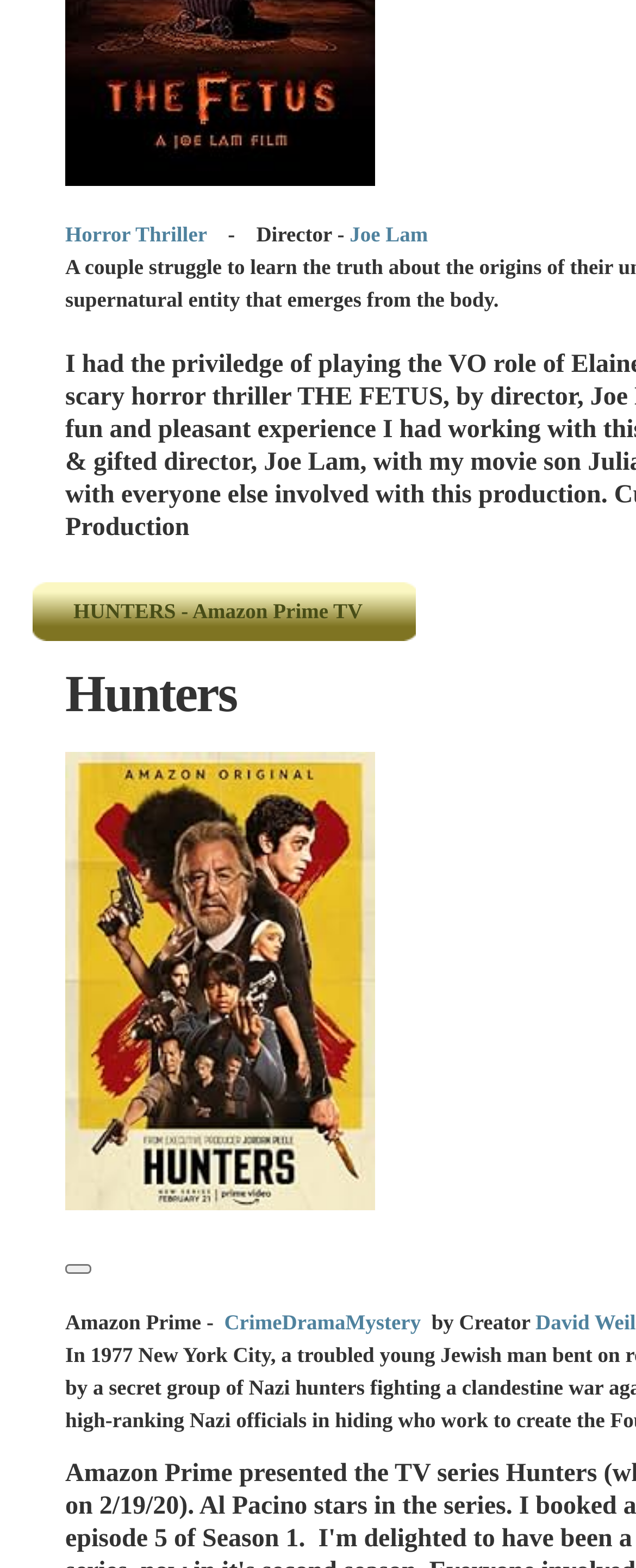Who is the creator of Hunters?
Use the information from the image to give a detailed answer to the question.

On the webpage, I can see a text 'by Creator ' followed by a link 'David Weil', which indicates that David Weil is the creator of the TV show 'Hunters'.